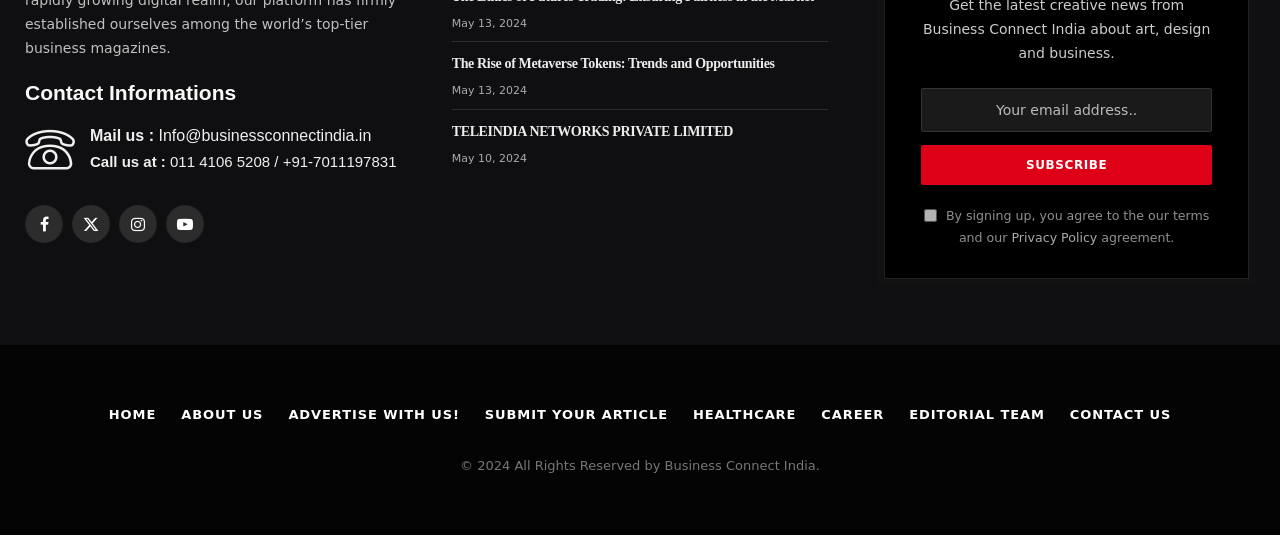Locate the bounding box coordinates of the clickable element to fulfill the following instruction: "Read the article about Metaverse Tokens". Provide the coordinates as four float numbers between 0 and 1 in the format [left, top, right, bottom].

[0.353, 0.101, 0.647, 0.138]